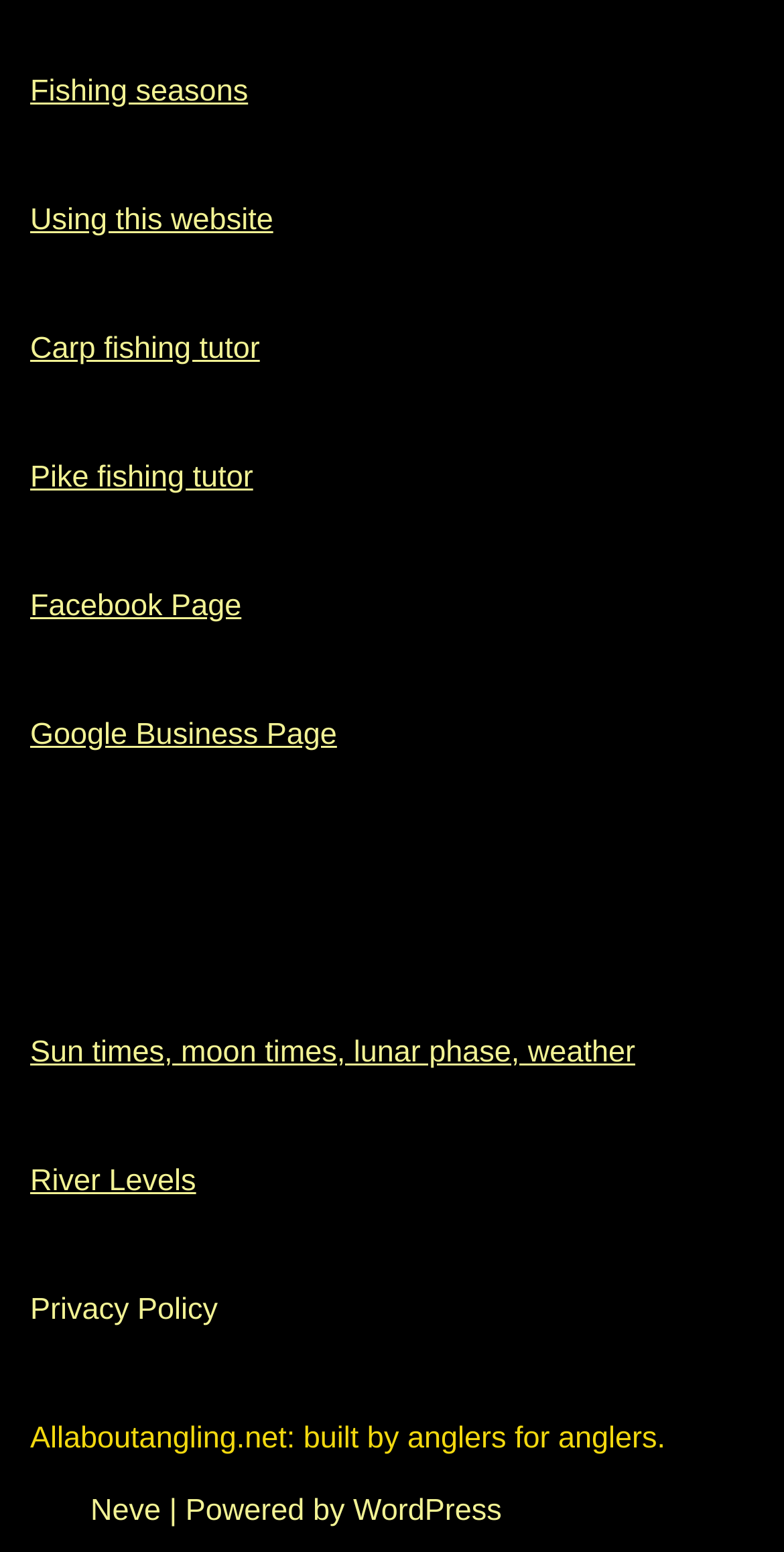Can you show the bounding box coordinates of the region to click on to complete the task described in the instruction: "Learn carp fishing"?

[0.038, 0.213, 0.331, 0.235]